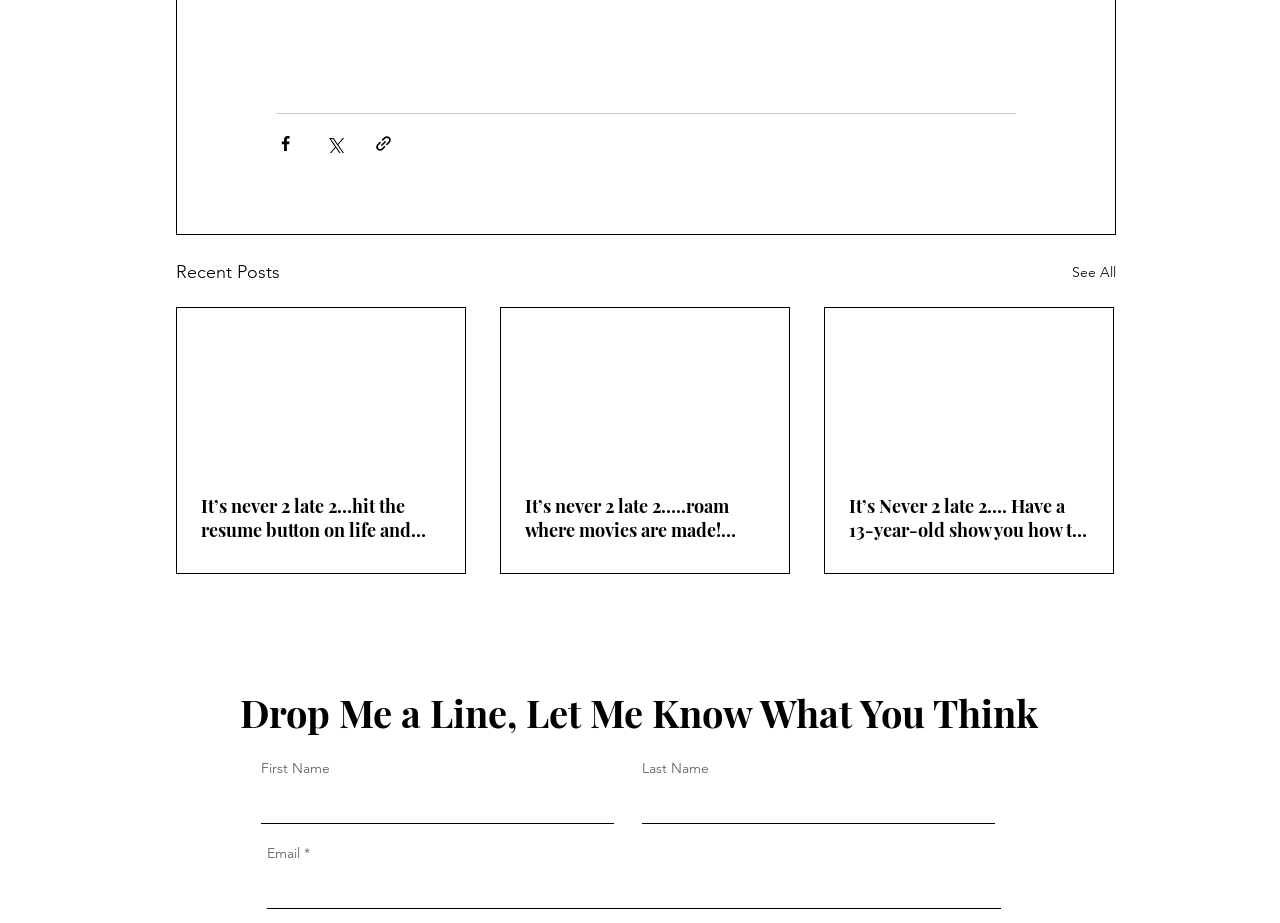Given the element description See All, predict the bounding box coordinates for the UI element in the webpage screenshot. The format should be (top-left x, top-left y, bottom-right x, bottom-right y), and the values should be between 0 and 1.

[0.838, 0.279, 0.872, 0.311]